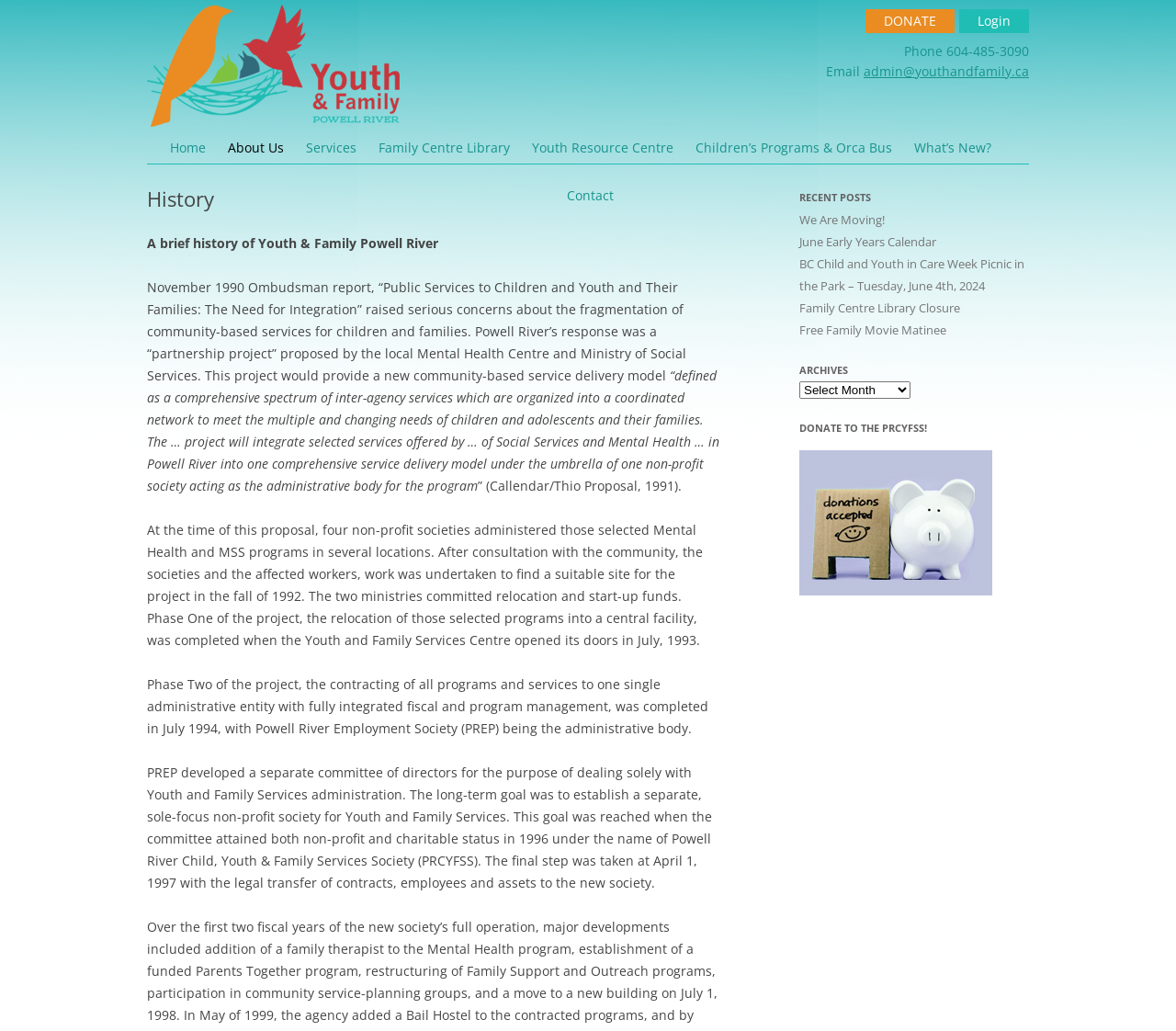Locate the bounding box coordinates of the clickable area needed to fulfill the instruction: "Subscribe by entering email".

None